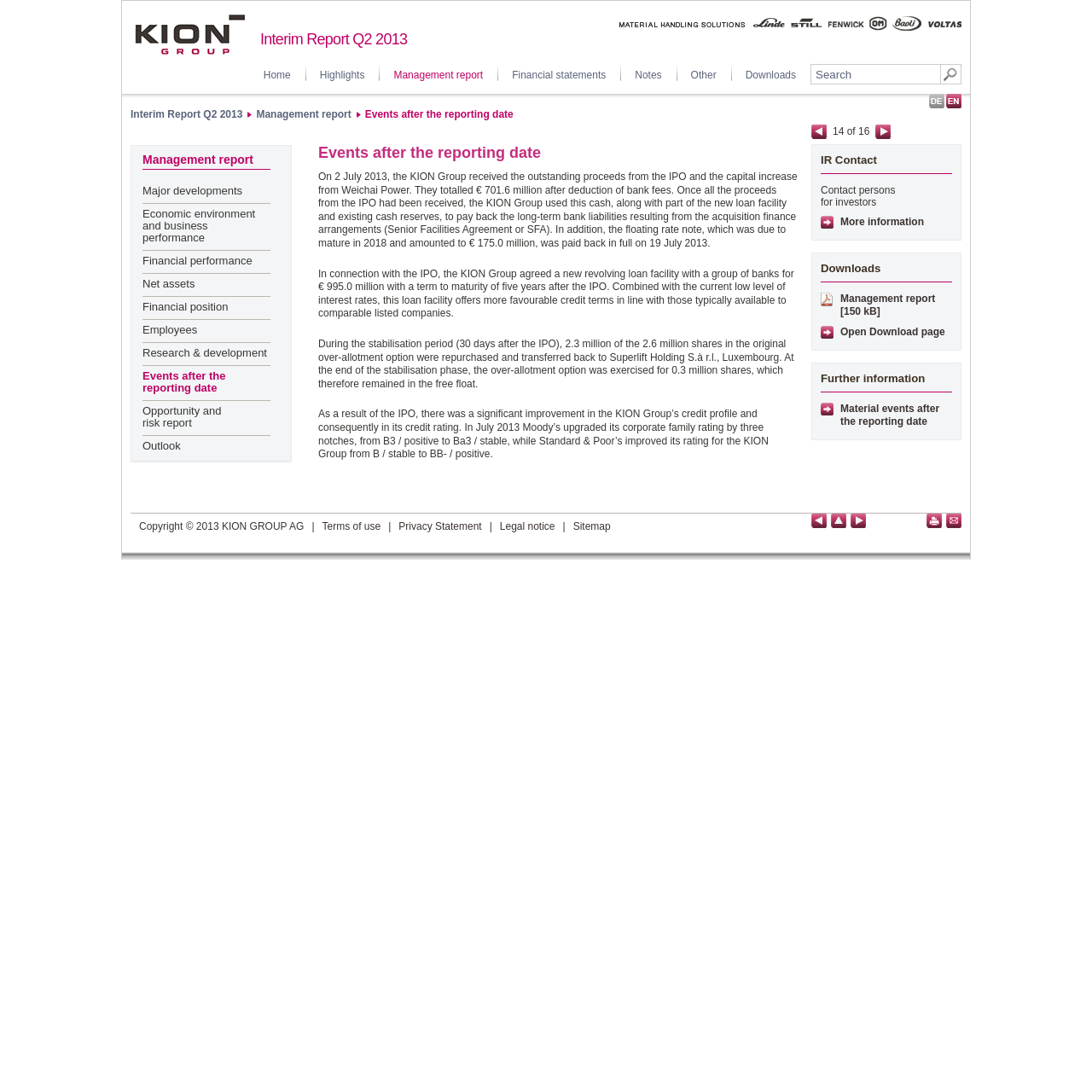Given the description of the UI element: "Privacy Statement", predict the bounding box coordinates in the form of [left, top, right, bottom], with each value being a float between 0 and 1.

[0.365, 0.476, 0.441, 0.487]